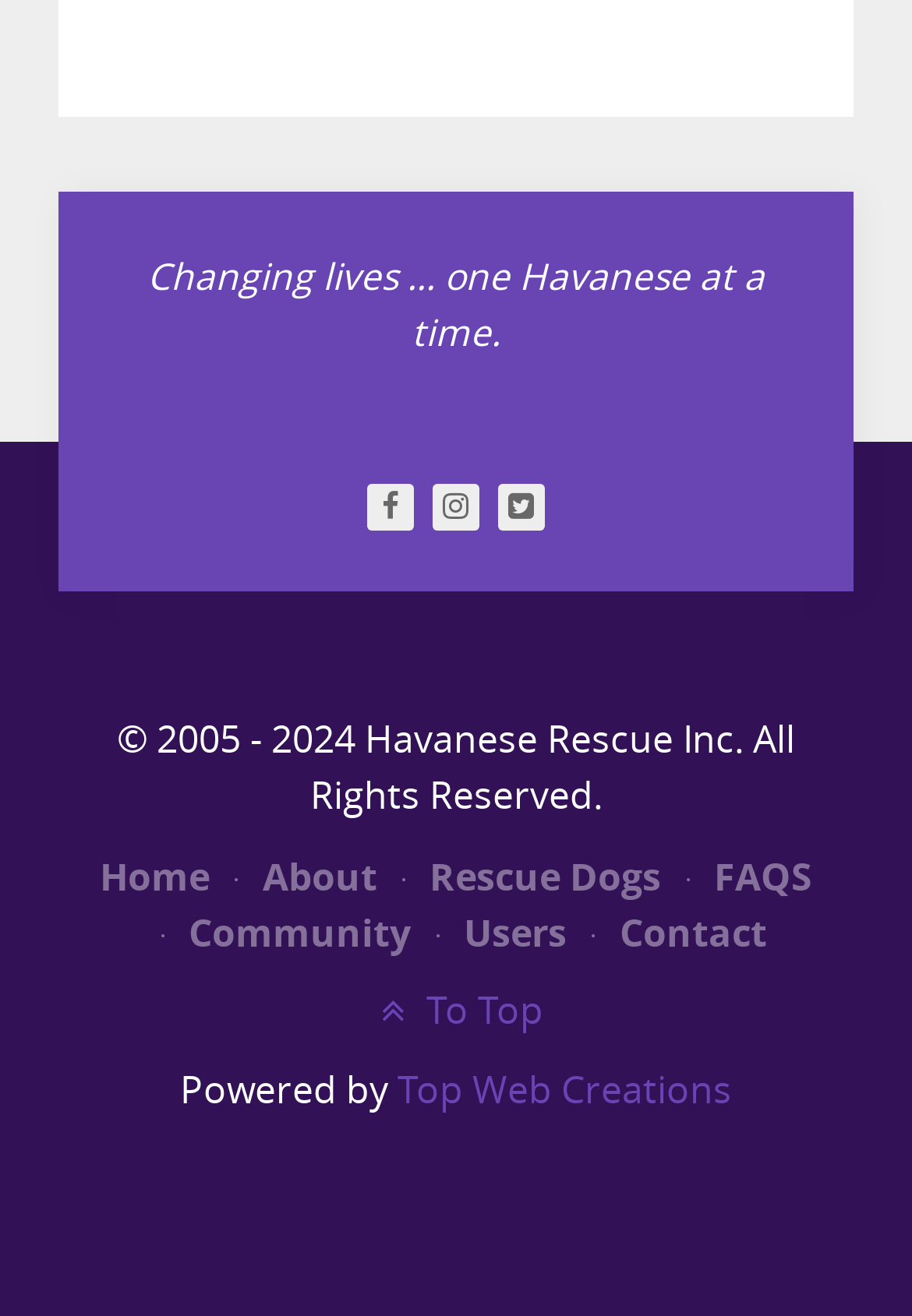What social media platforms are linked?
Provide an in-depth answer to the question, covering all aspects.

The social media links can be found at the top of the webpage, with Facebook, Instagram, and Twitter icons and text next to each other.